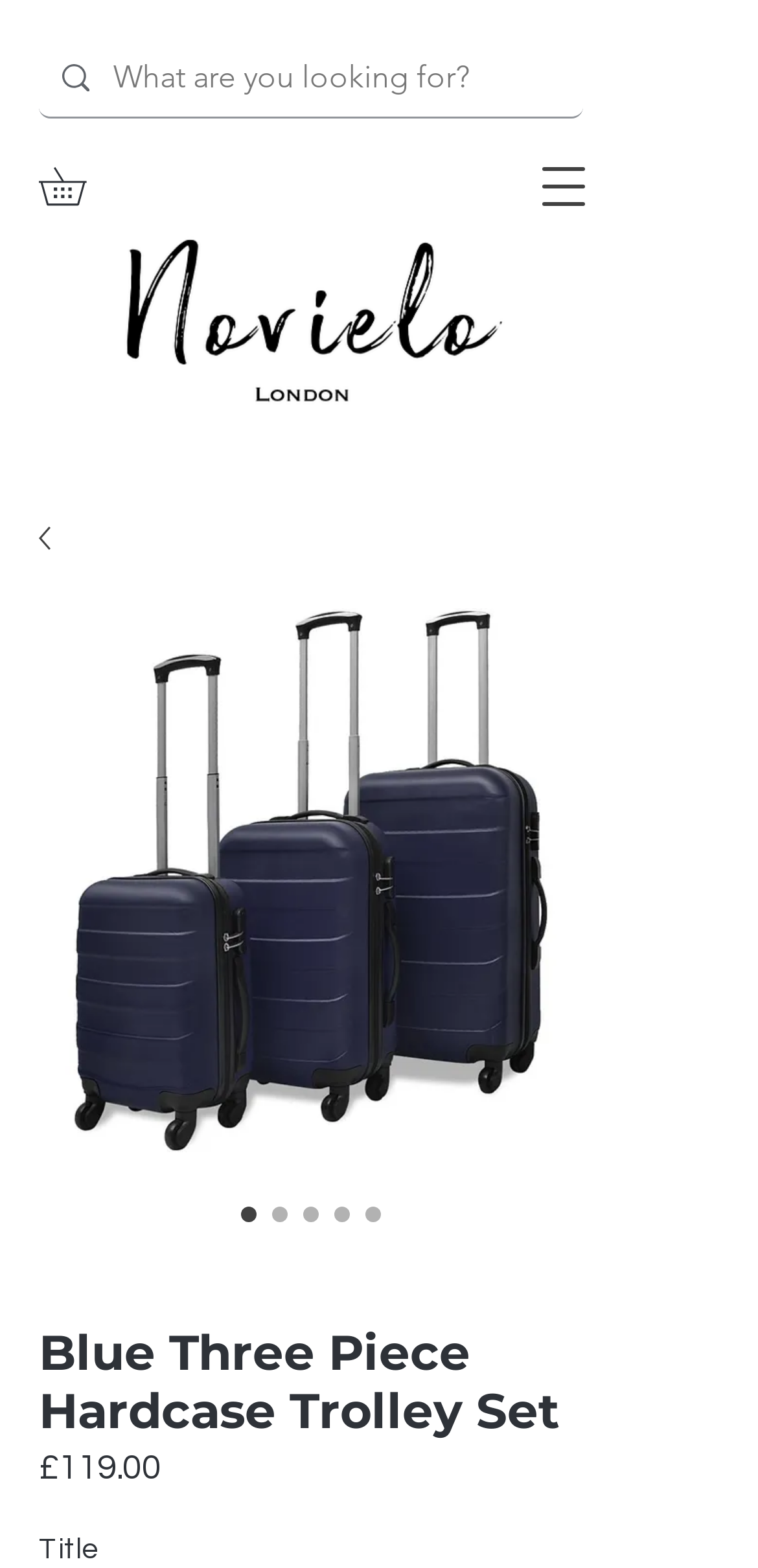Is the navigation menu open?
Please provide a comprehensive answer based on the information in the image.

I found that the navigation menu is not open by looking at the button element that says 'Open navigation menu' which indicates that the menu is currently closed.